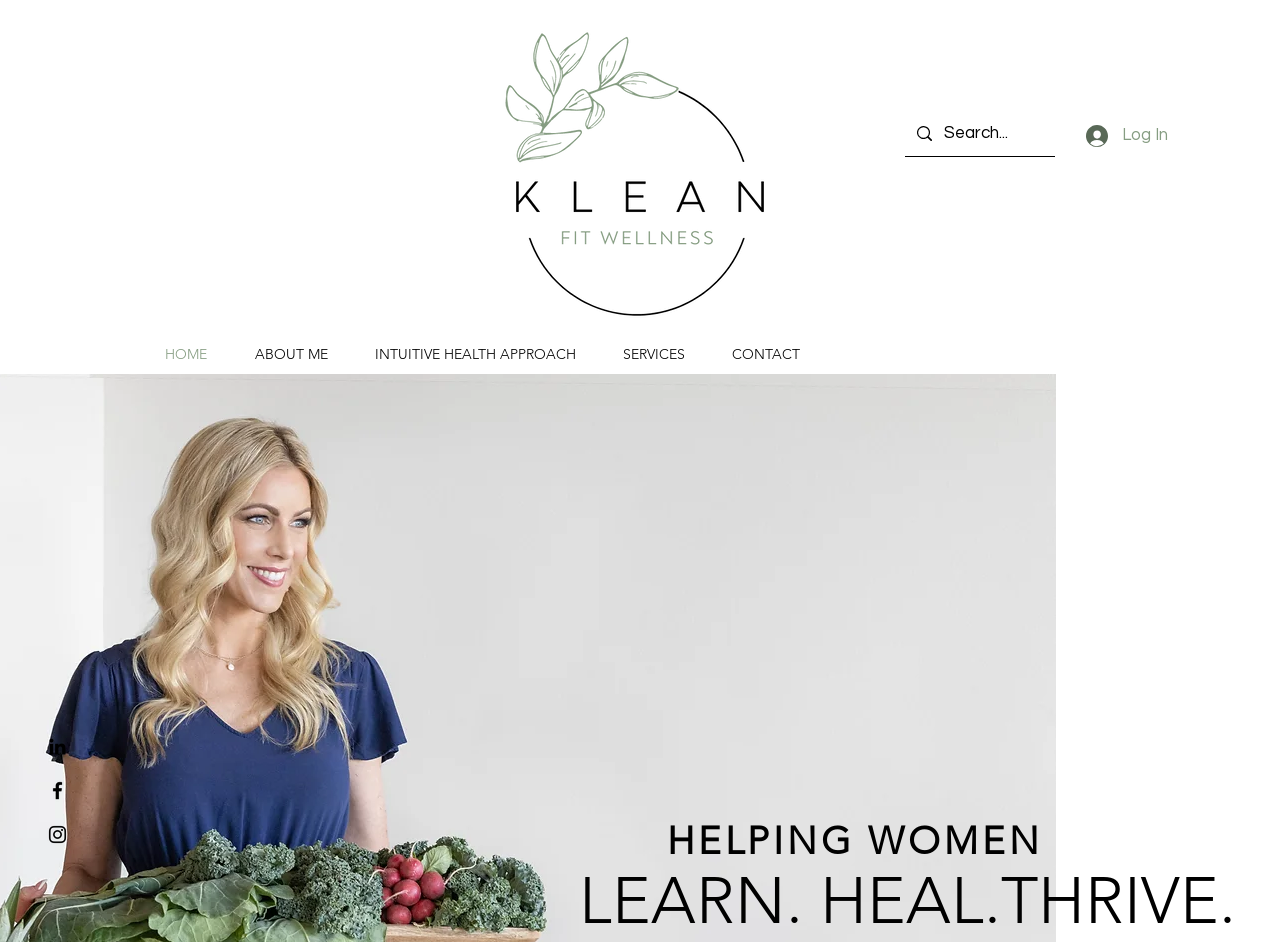Pinpoint the bounding box coordinates for the area that should be clicked to perform the following instruction: "go to the home page".

[0.117, 0.355, 0.188, 0.397]